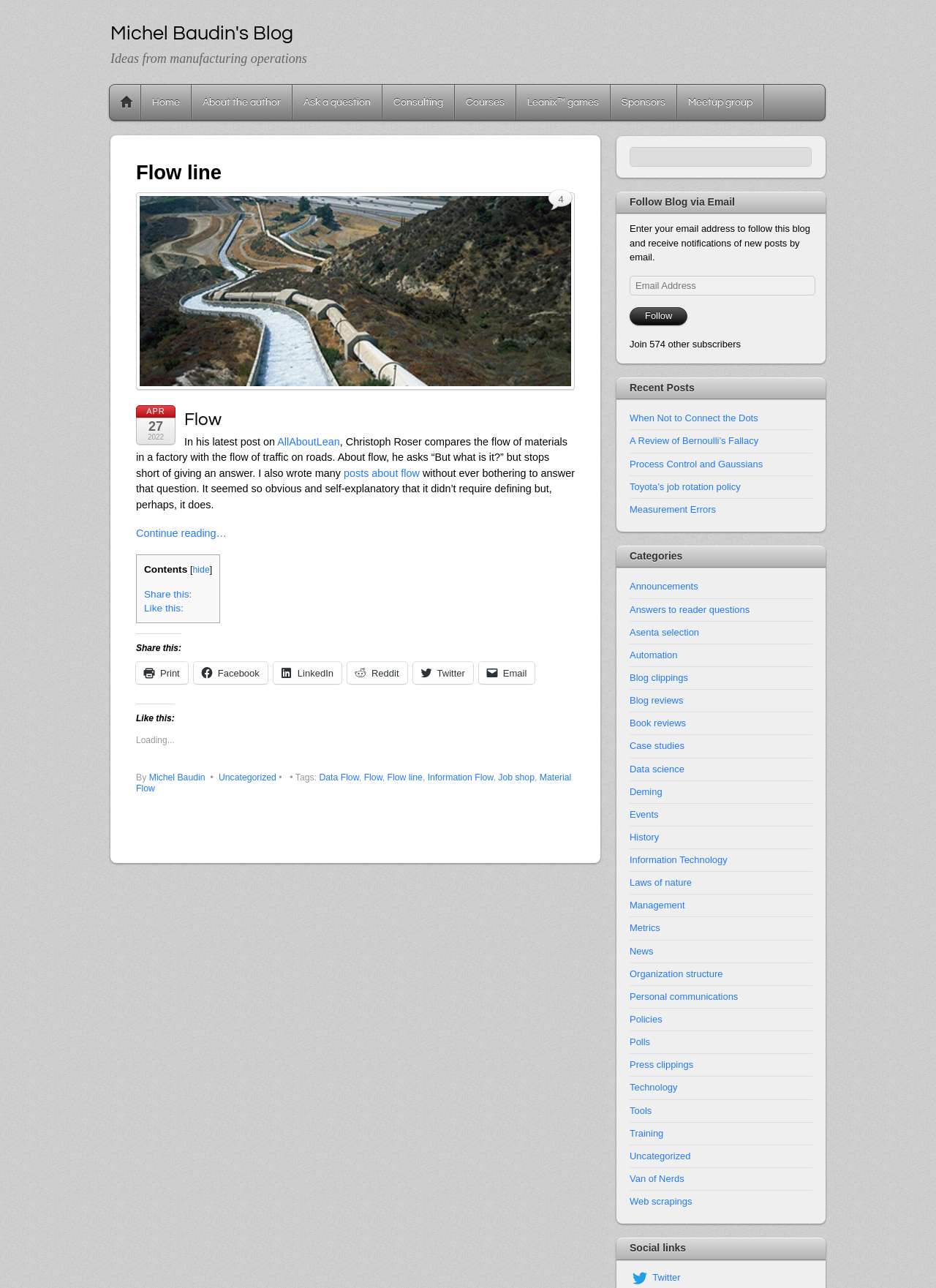Answer the question below in one word or phrase:
How many subscribers does the blog have?

574